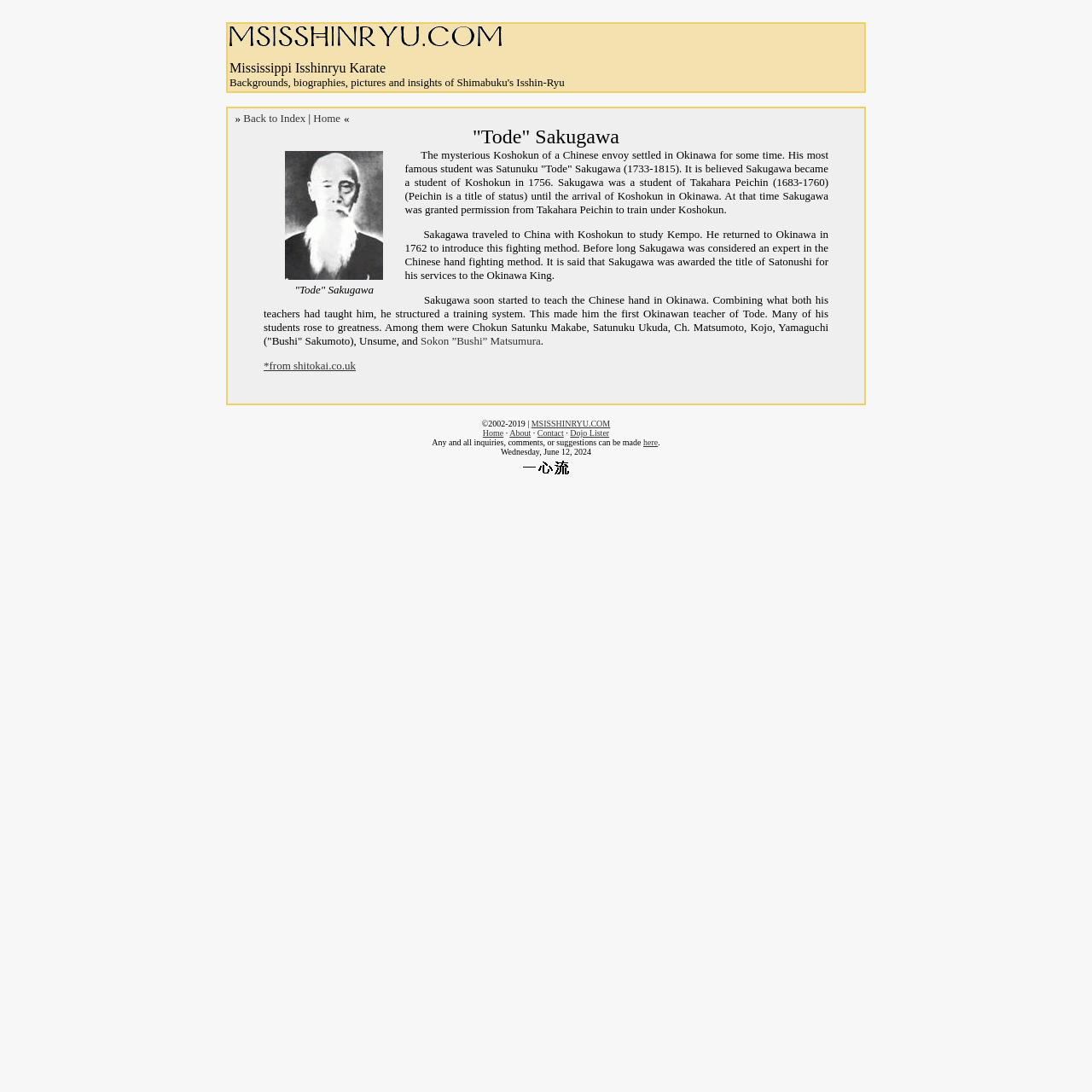Please identify the bounding box coordinates of the clickable element to fulfill the following instruction: "Click the 'Back to Index' link". The coordinates should be four float numbers between 0 and 1, i.e., [left, top, right, bottom].

[0.223, 0.102, 0.28, 0.114]